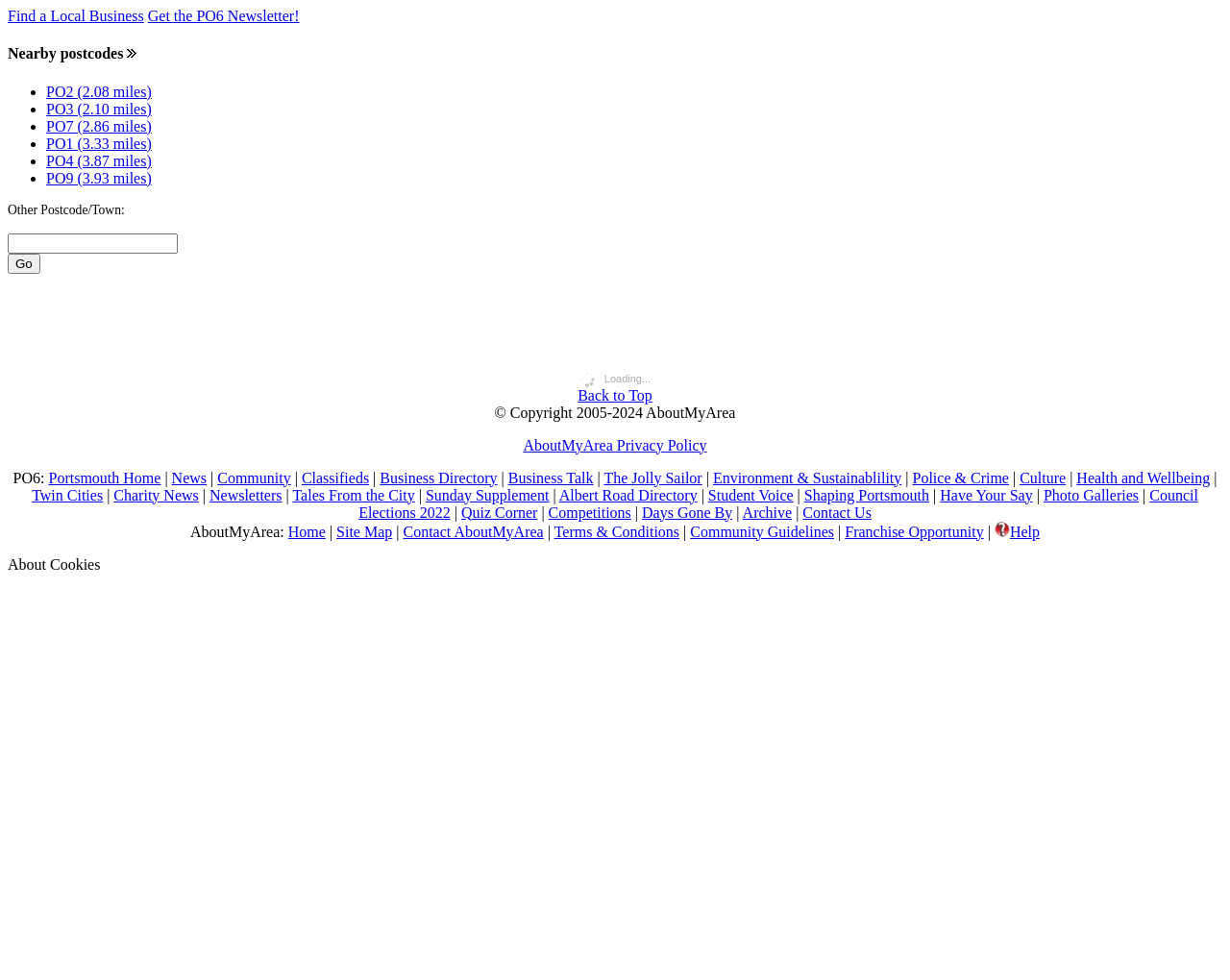Identify the bounding box coordinates of the region that should be clicked to execute the following instruction: "Get the PO6 newsletter".

[0.12, 0.008, 0.243, 0.025]